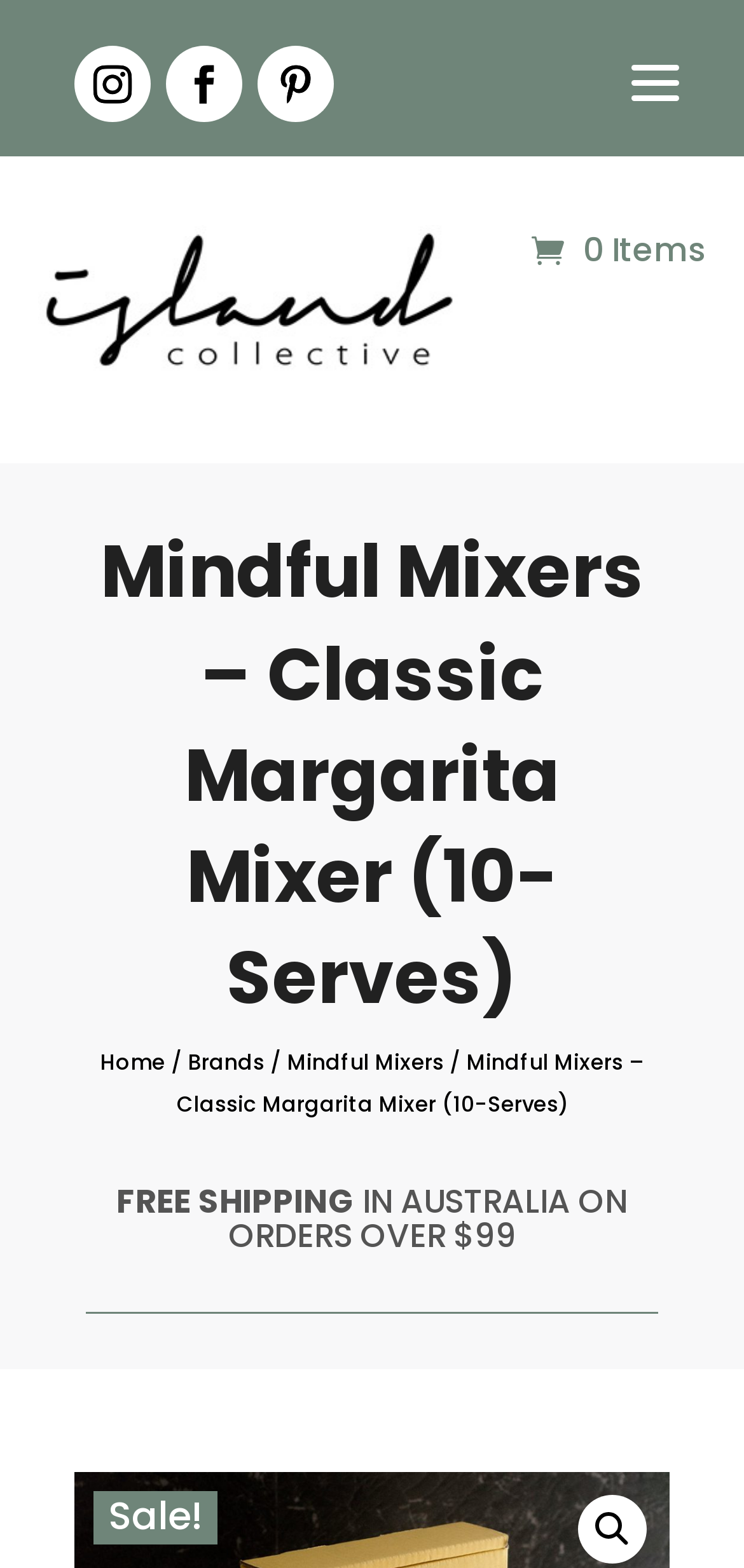Please predict the bounding box coordinates of the element's region where a click is necessary to complete the following instruction: "View shopping cart". The coordinates should be represented by four float numbers between 0 and 1, i.e., [left, top, right, bottom].

[0.715, 0.143, 0.948, 0.175]